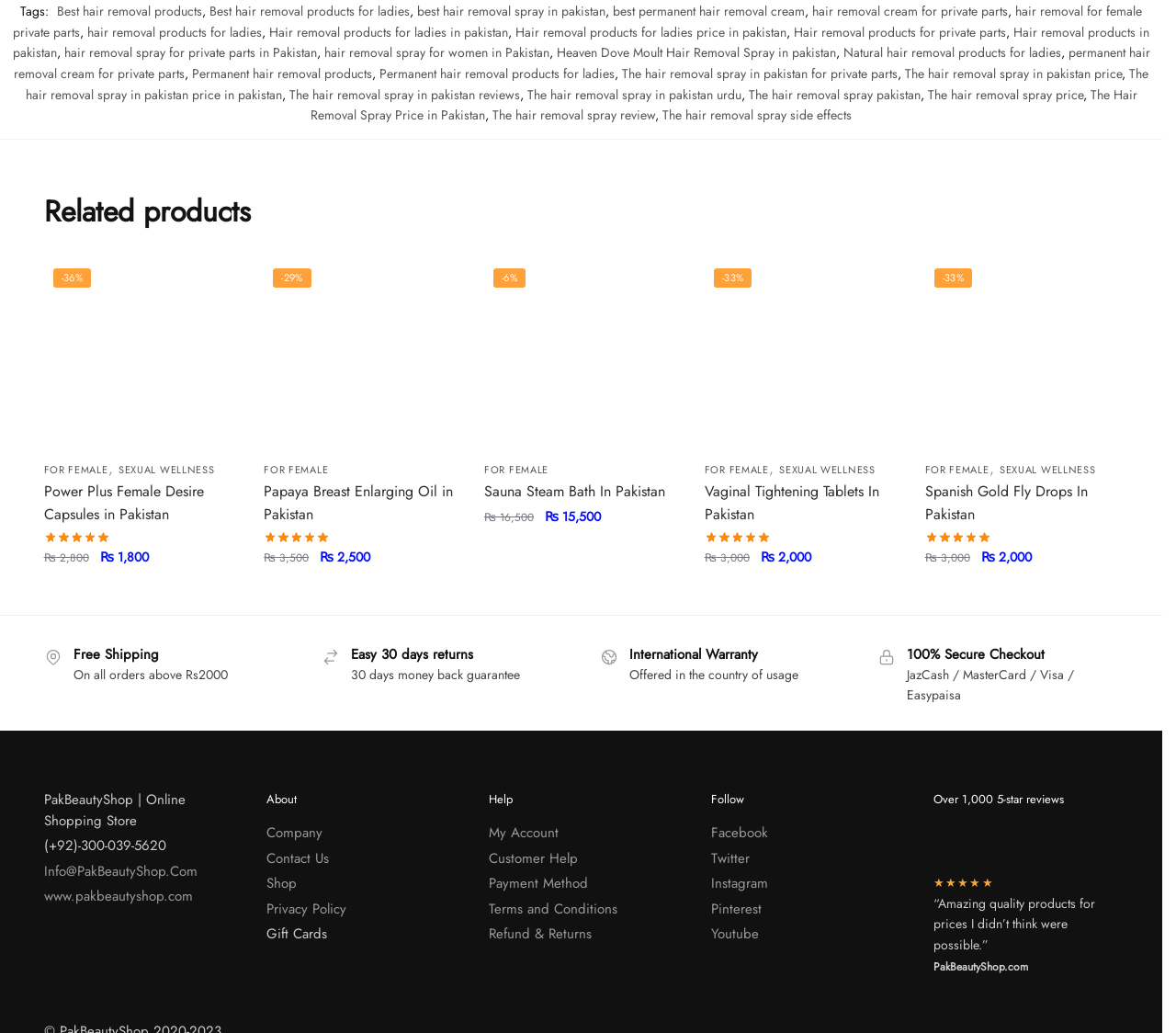Please provide the bounding box coordinates for the UI element as described: "www.pakbeautyshop.com". The coordinates must be four floats between 0 and 1, represented as [left, top, right, bottom].

[0.037, 0.849, 0.164, 0.869]